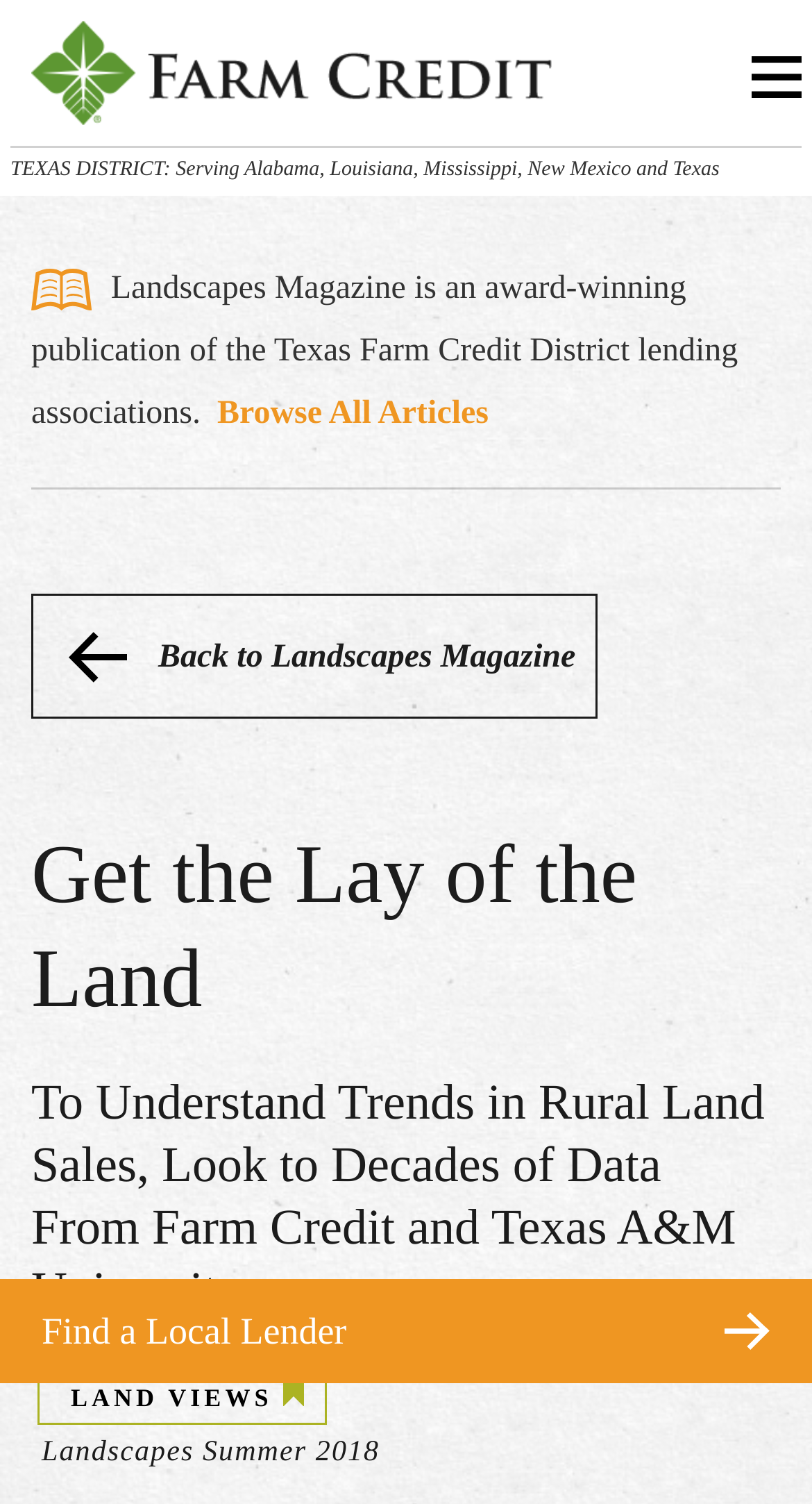Given the element description, predict the bounding box coordinates in the format (top-left x, top-left y, bottom-right x, bottom-right y), using floating point numbers between 0 and 1: LAND VIEWS

[0.087, 0.92, 0.335, 0.939]